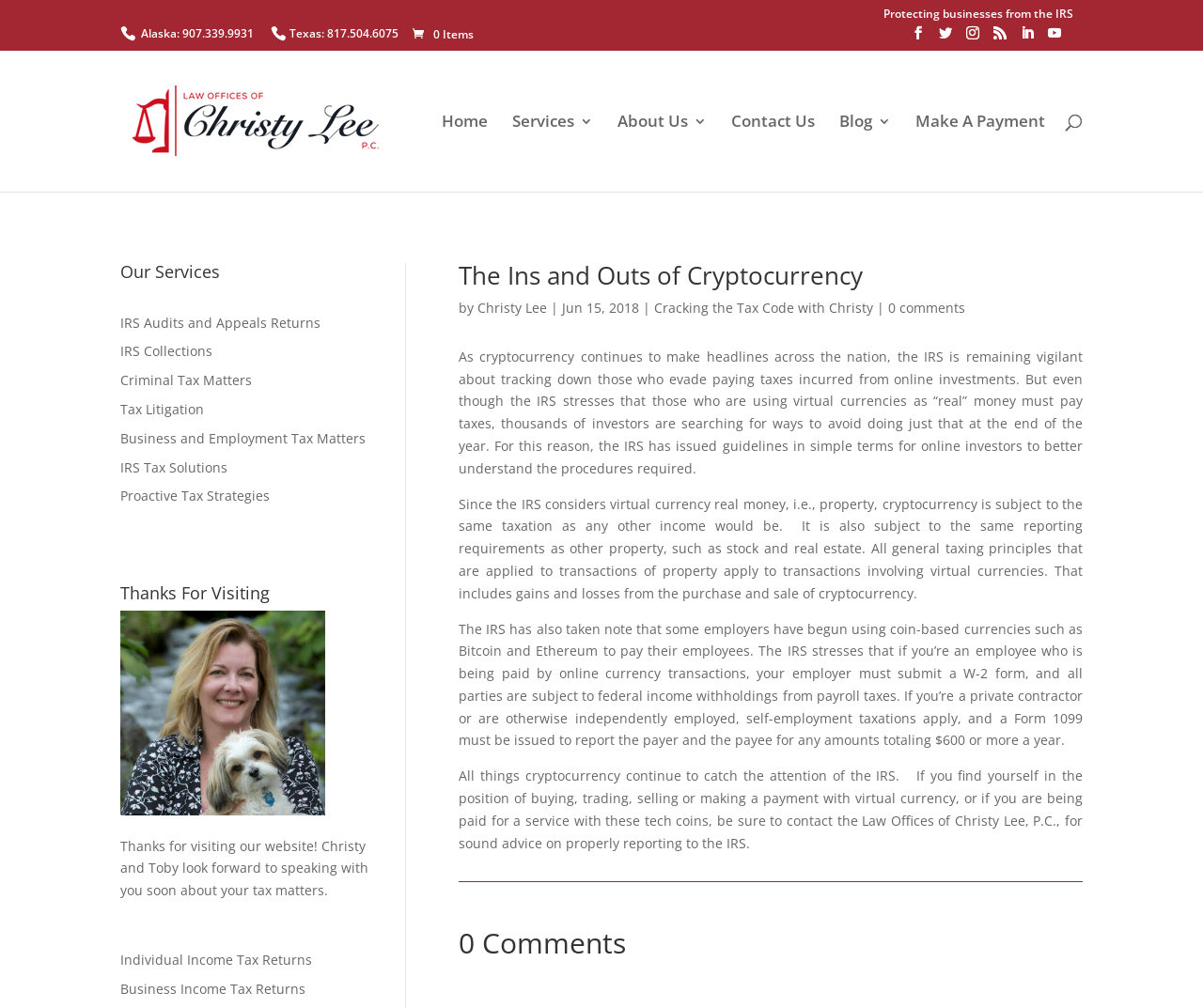Could you find the bounding box coordinates of the clickable area to complete this instruction: "Visit LinkedIn"?

[0.848, 0.026, 0.859, 0.05]